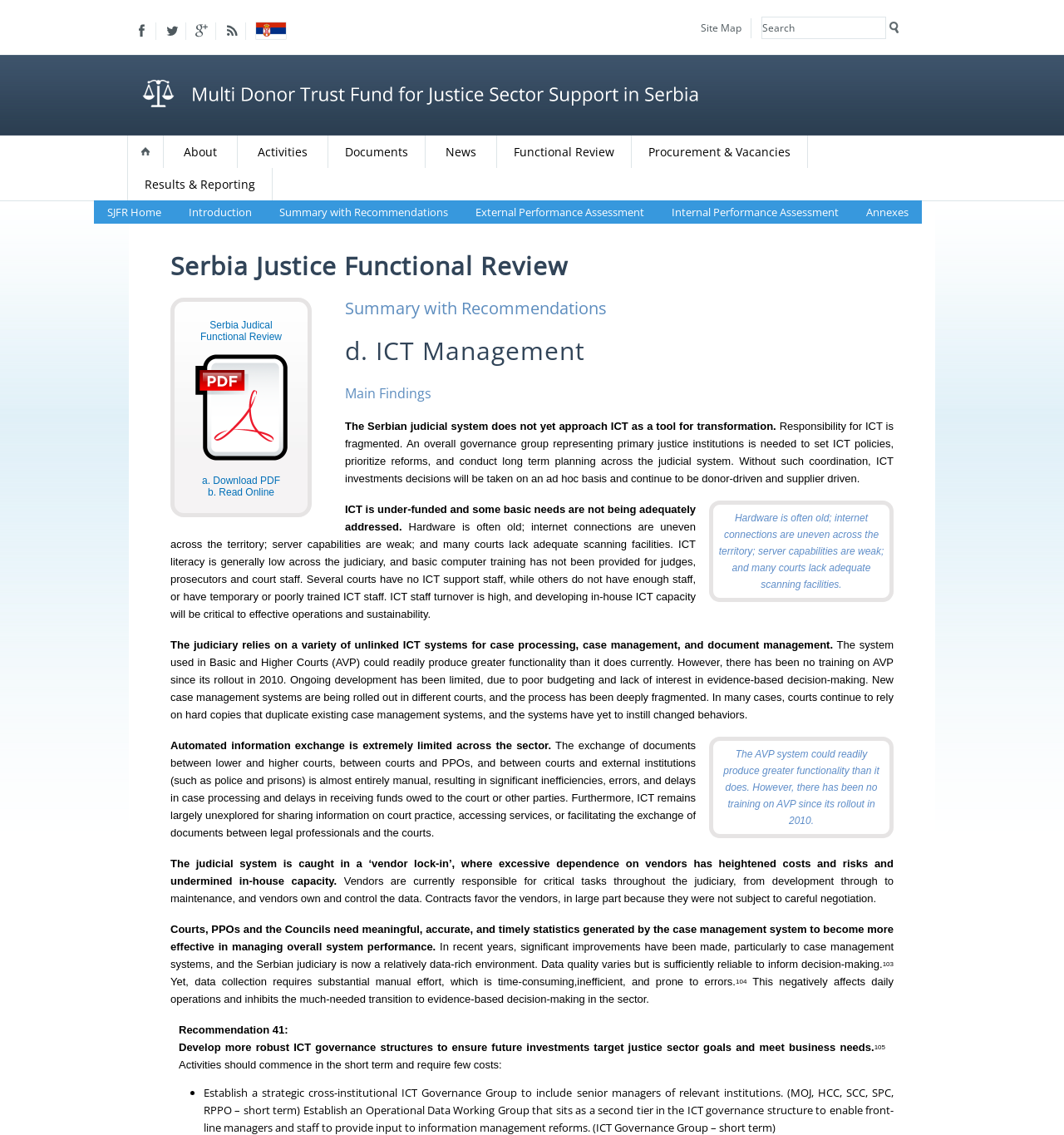How many social media links are available? Examine the screenshot and reply using just one word or a brief phrase.

4